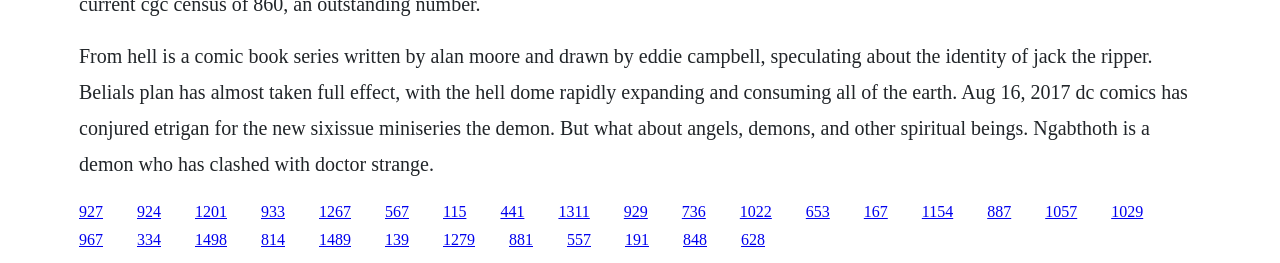What is the topic of the text?
Using the image as a reference, answer the question in detail.

The topic of the text is Jack the Ripper, which is inferred from the mention of 'speculating about the identity of Jack the Ripper' in the StaticText element.